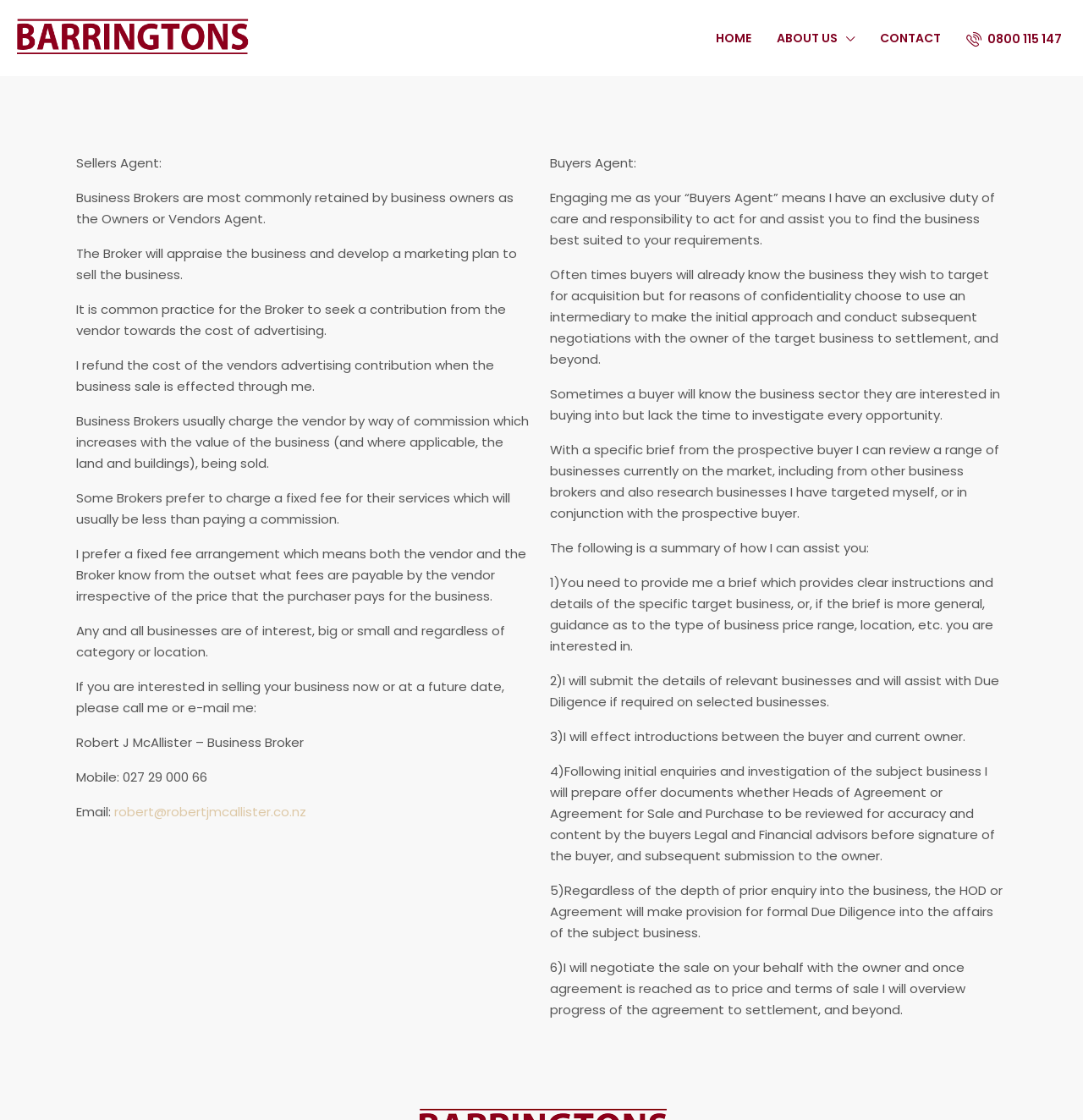What is the purpose of engaging a Buyers Agent?
Look at the screenshot and provide an in-depth answer.

According to the webpage, engaging a Buyers Agent means that the agent has an exclusive duty of care and responsibility to act for and assist the buyer to find the business best suited to their requirements. The agent will review a range of businesses, assist with due diligence, and negotiate the sale on behalf of the buyer.